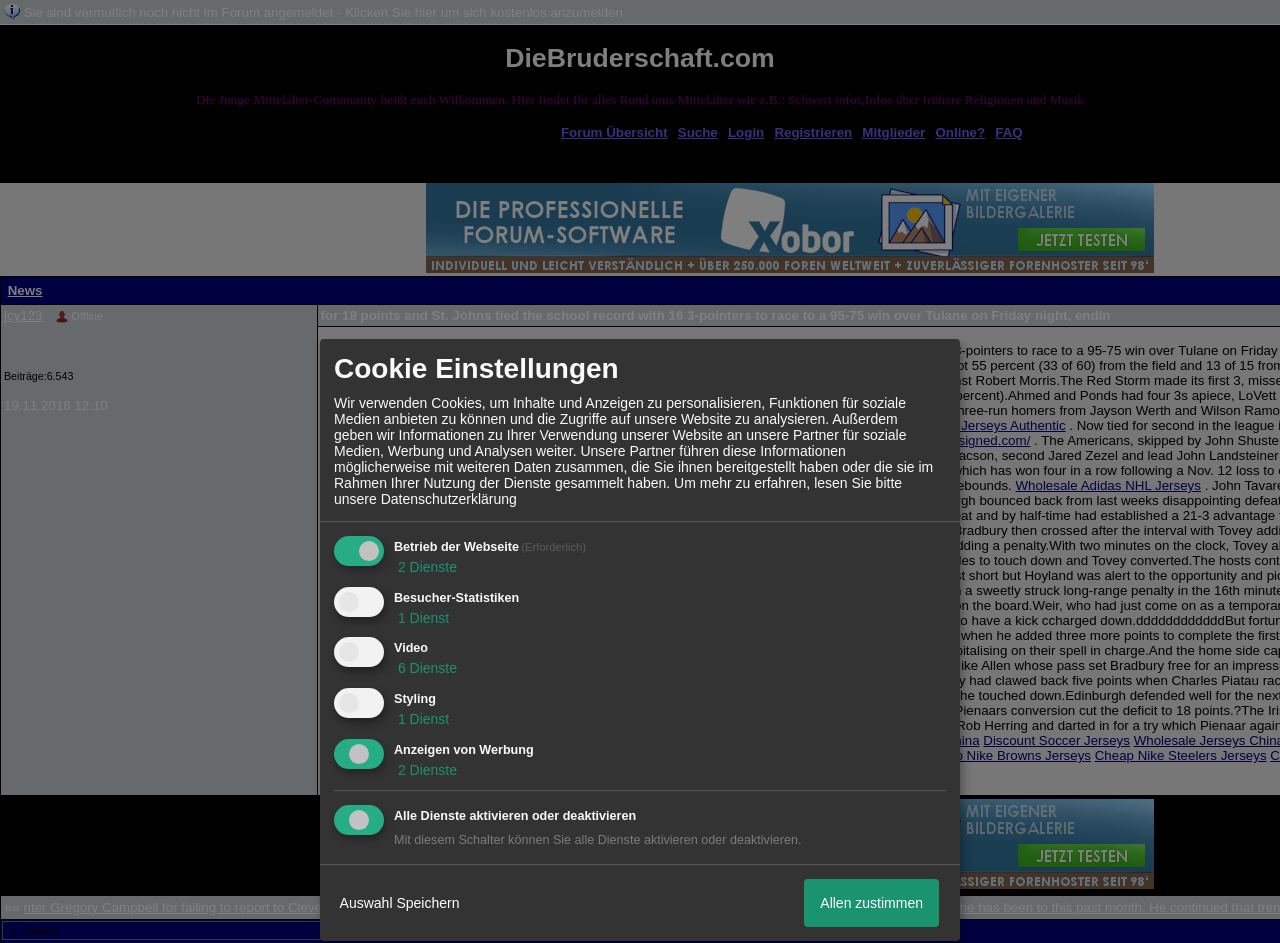Determine the bounding box coordinates of the region that needs to be clicked to achieve the task: "Click on the 'DieBruderschaft.com' heading".

[0.0, 0.045, 1.0, 0.078]